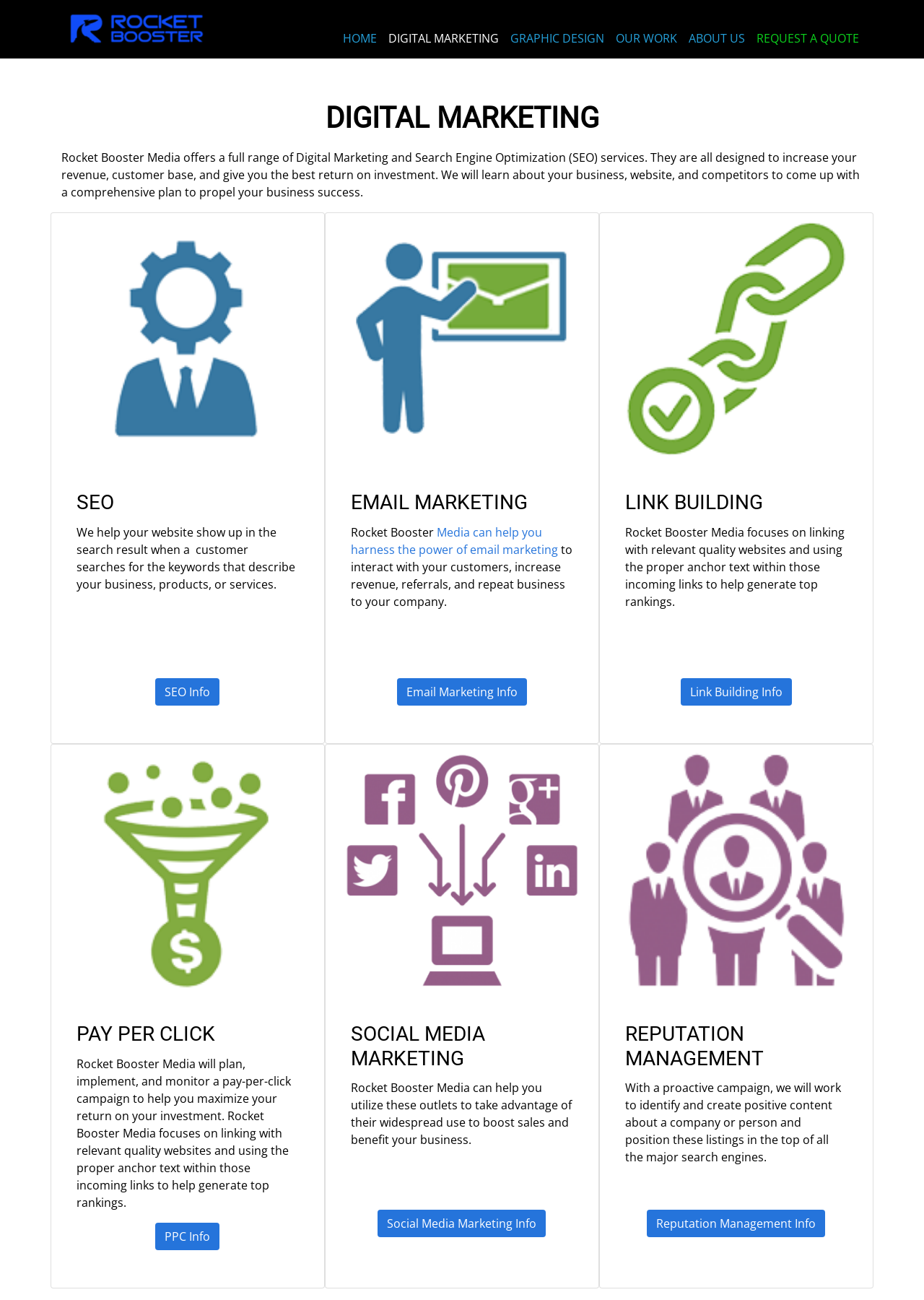Respond to the question with just a single word or phrase: 
What is Link Building focused on?

Relevant quality websites